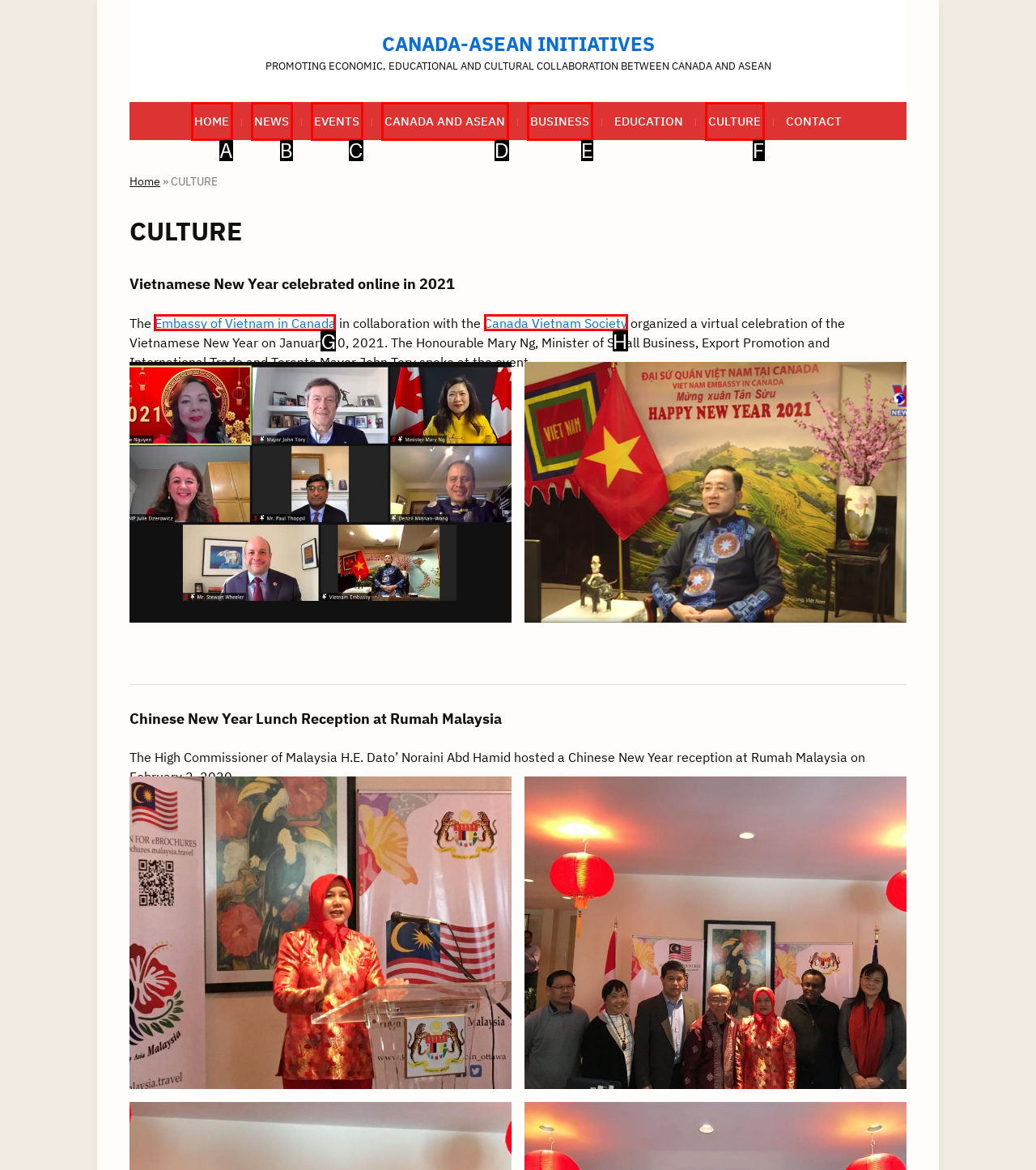Indicate which red-bounded element should be clicked to perform the task: Click on the 'Embassy of Vietnam in Canada' link Answer with the letter of the correct option.

G